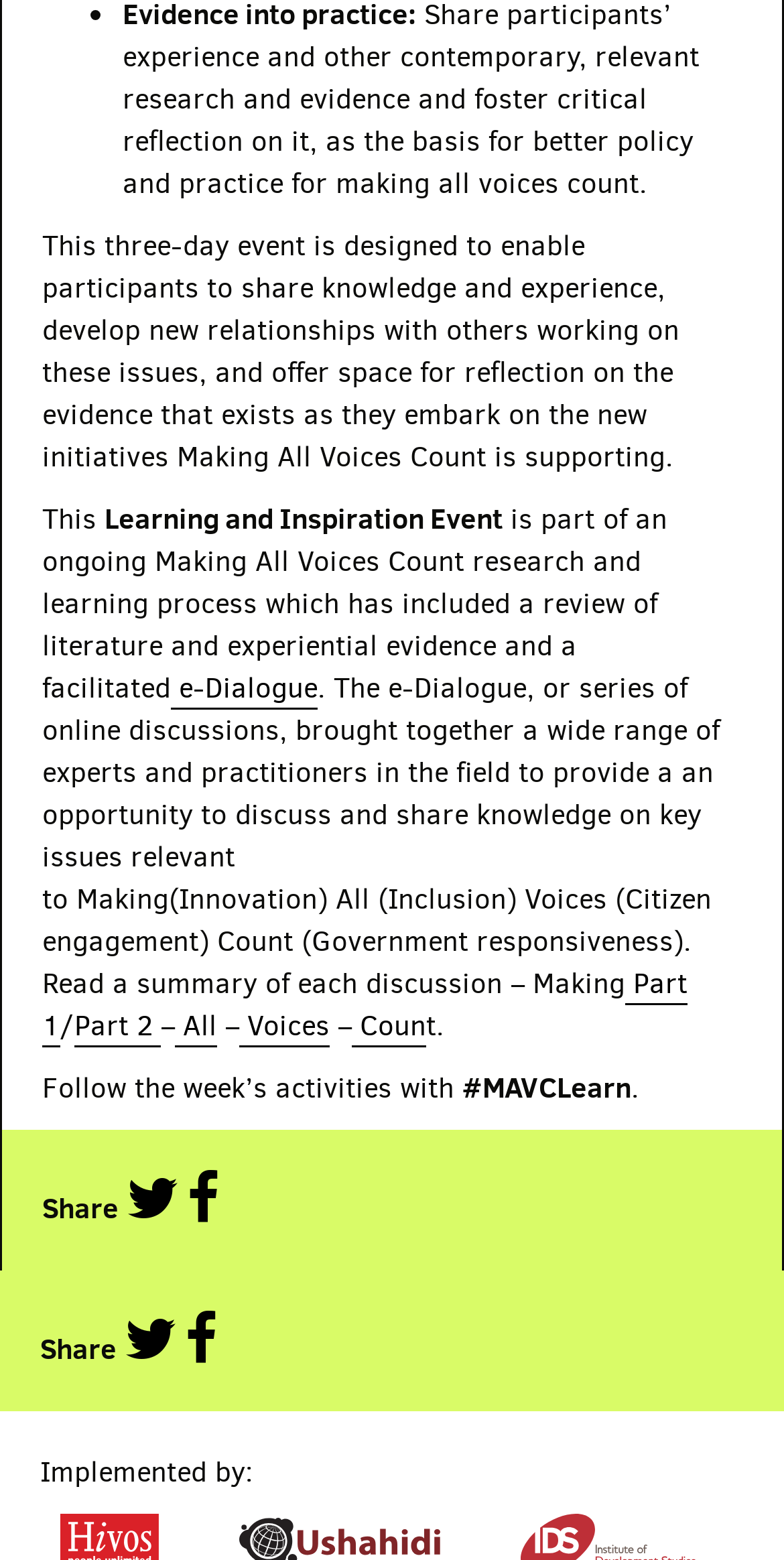How many parts does the discussion summary have?
Craft a detailed and extensive response to the question.

The number of parts of the discussion summary can be determined by looking at the link elements 'Part 1' and 'Part 2', which suggest that the summary is divided into two parts.